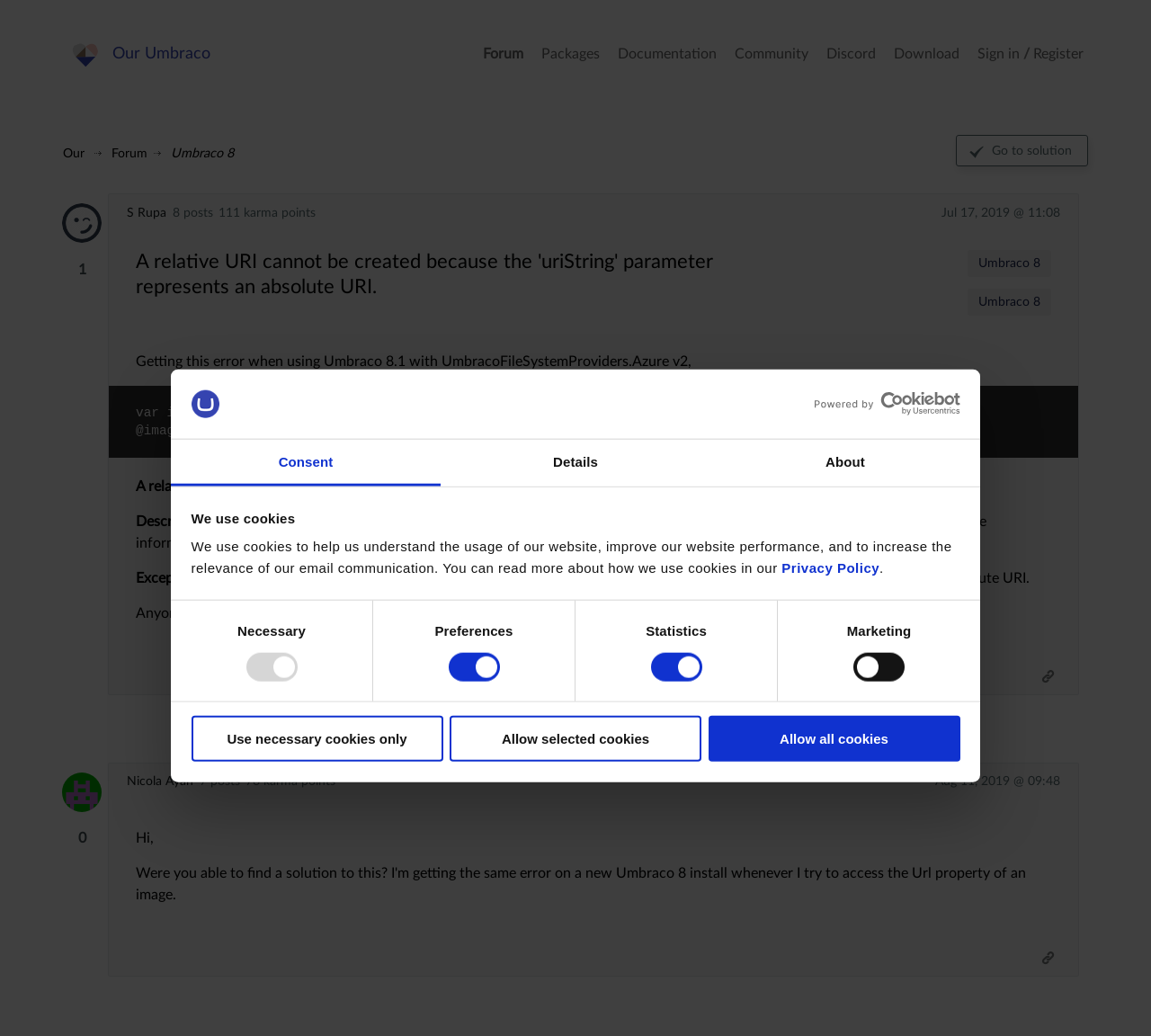Specify the bounding box coordinates of the element's region that should be clicked to achieve the following instruction: "Click the 'Use necessary cookies only' button". The bounding box coordinates consist of four float numbers between 0 and 1, in the format [left, top, right, bottom].

[0.166, 0.691, 0.385, 0.735]